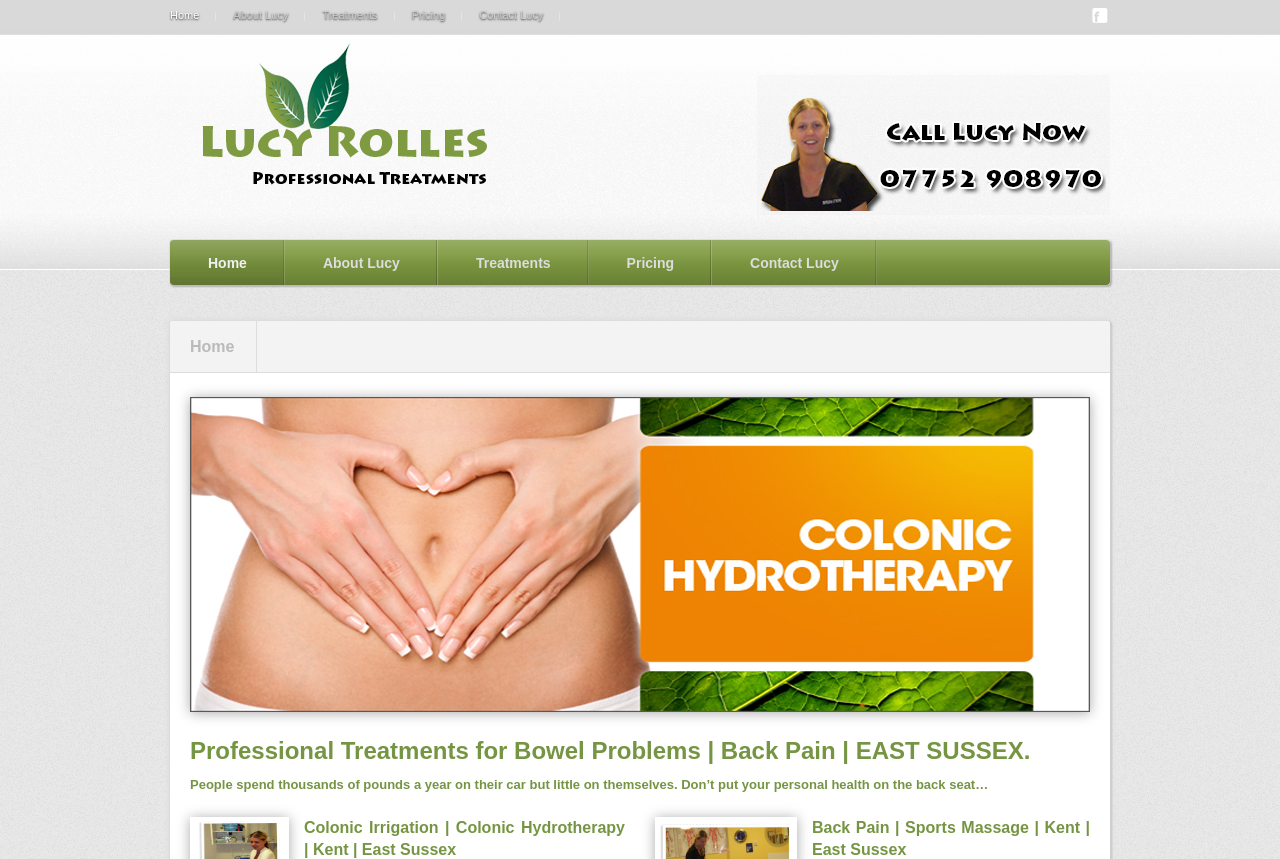Find the bounding box coordinates for the area that should be clicked to accomplish the instruction: "Contact Lucy".

[0.361, 0.006, 0.438, 0.038]